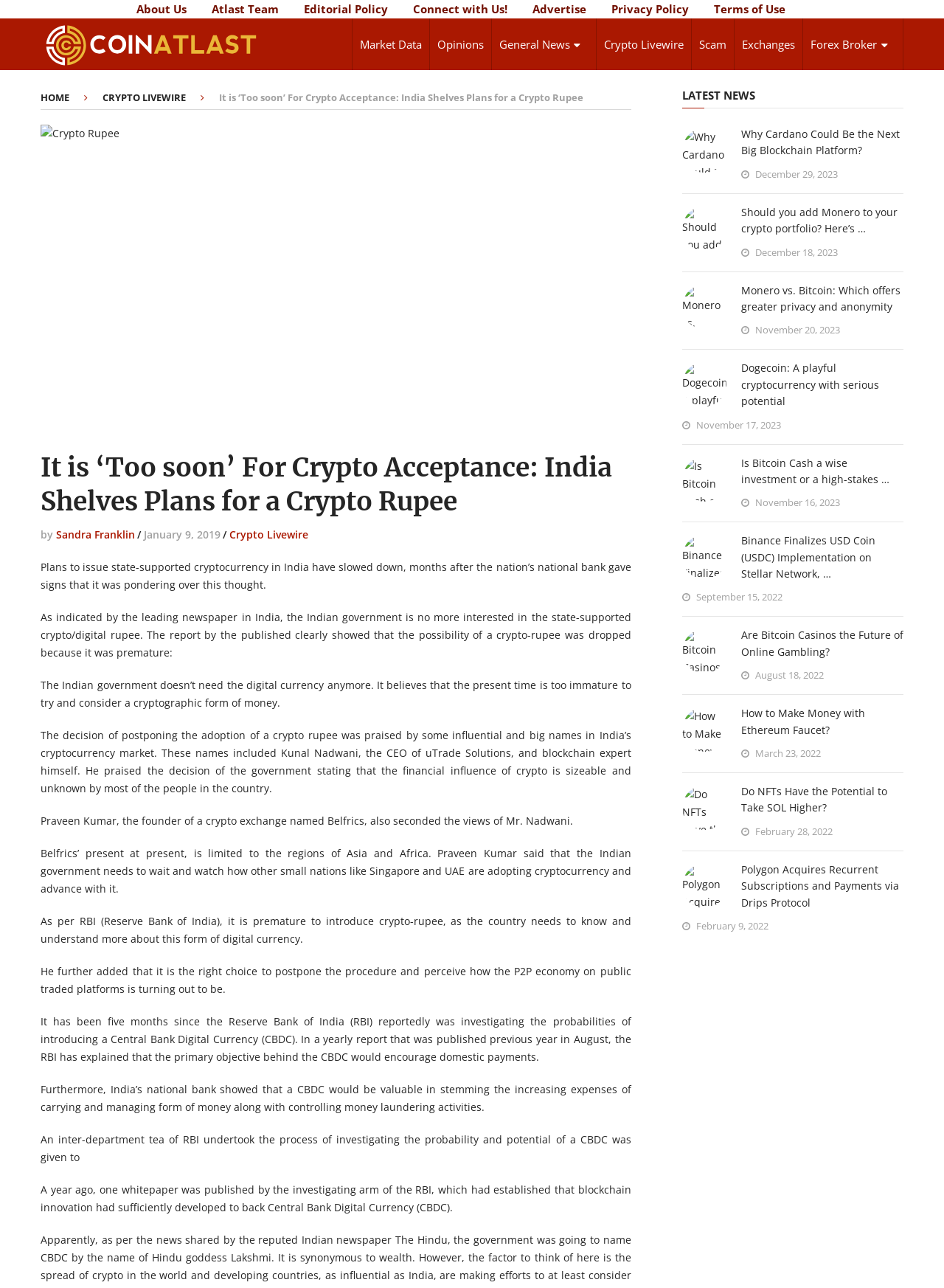What is the date of the main article?
Give a single word or phrase as your answer by examining the image.

January 9, 2019